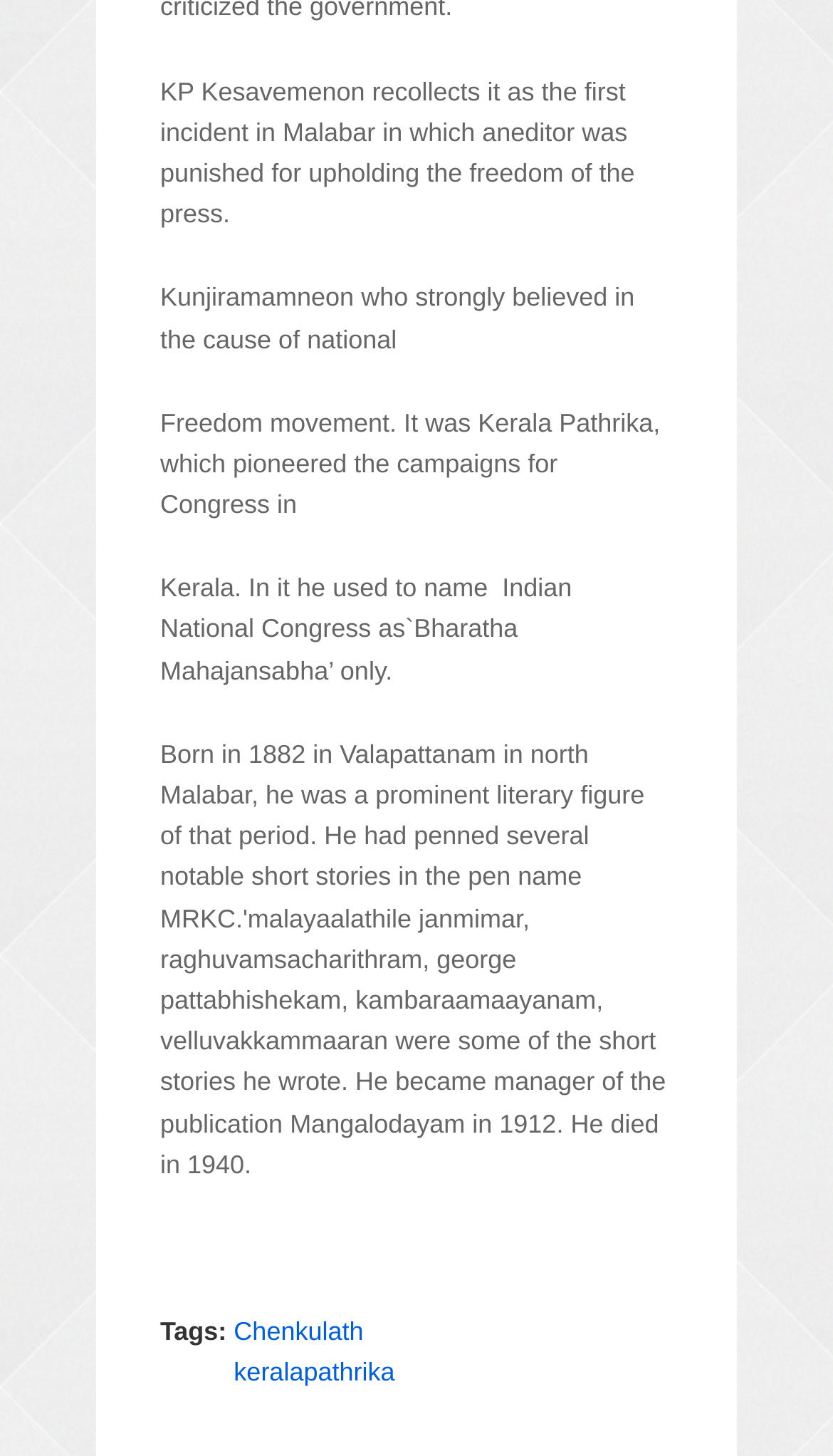Use a single word or phrase to answer the question:
What is the name of the newspaper that pioneered campaigns for Congress in Kerala?

Kerala Pathrika